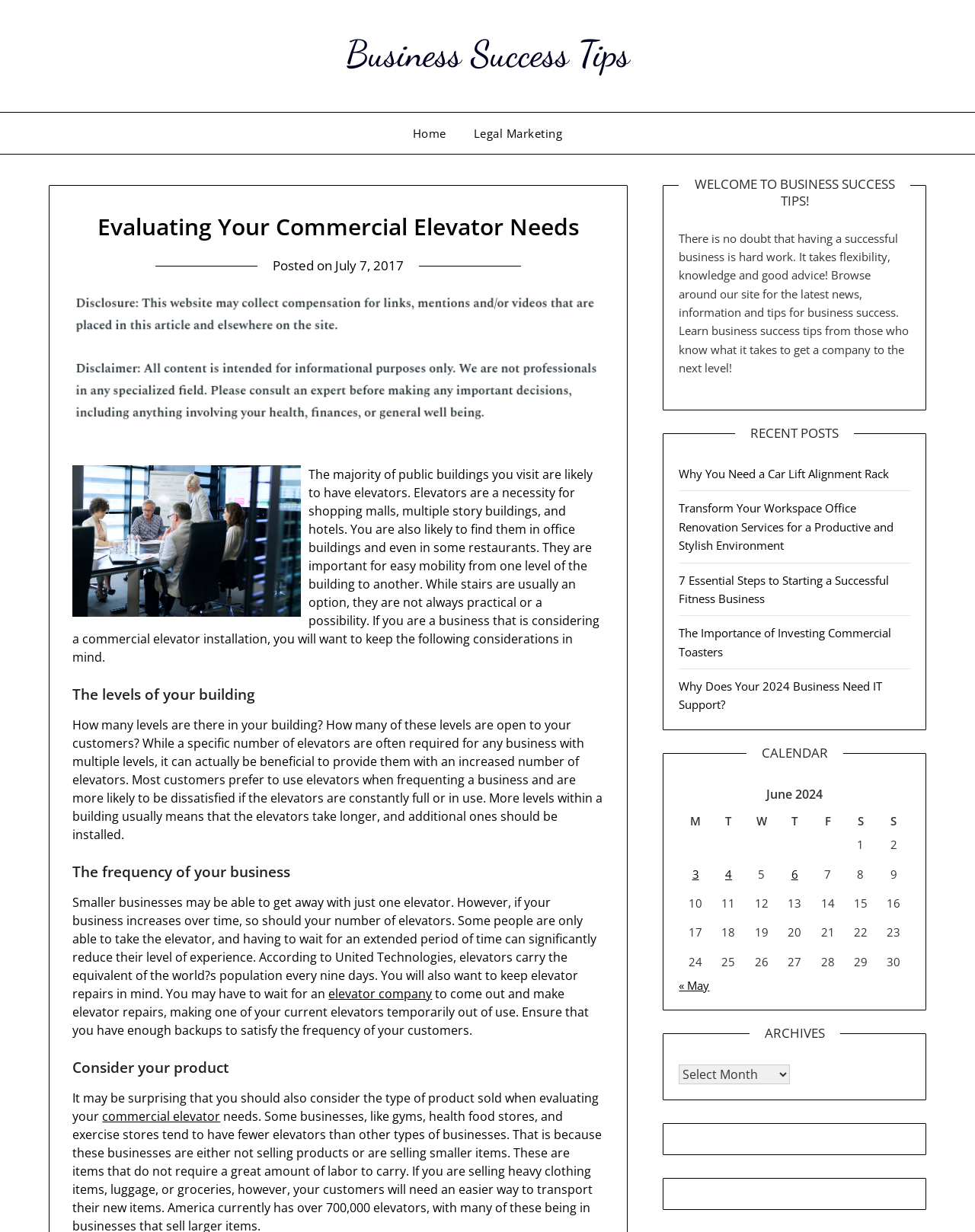Offer a detailed account of what is visible on the webpage.

This webpage is about evaluating commercial elevator needs for businesses. At the top, there is a header section with links to "Business Success Tips", "Home", and "Legal Marketing". Below this, there is a main content section with a heading "Evaluating Your Commercial Elevator Needs" and a subheading "Posted on July 7, 2017". 

To the left of the main content, there is an image of a home elevator company. The main content discusses the importance of elevators in public buildings, such as shopping malls, multiple-story buildings, and hotels. It also provides considerations for businesses when evaluating their commercial elevator needs, including the number of levels in the building, the frequency of business, and the type of product sold.

The webpage also features a sidebar on the right with a heading "WELCOME TO BUSINESS SUCCESS TIPS!" and a brief introduction to the website. Below this, there are links to recent posts, including "Why You Need a Car Lift Alignment Rack", "Transform Your Workspace Office Renovation Services for a Productive and Stylish Environment", and others. 

Further down, there is a calendar section for June 2024, with a table displaying the days of the month. Some days have links to posts published on those dates.